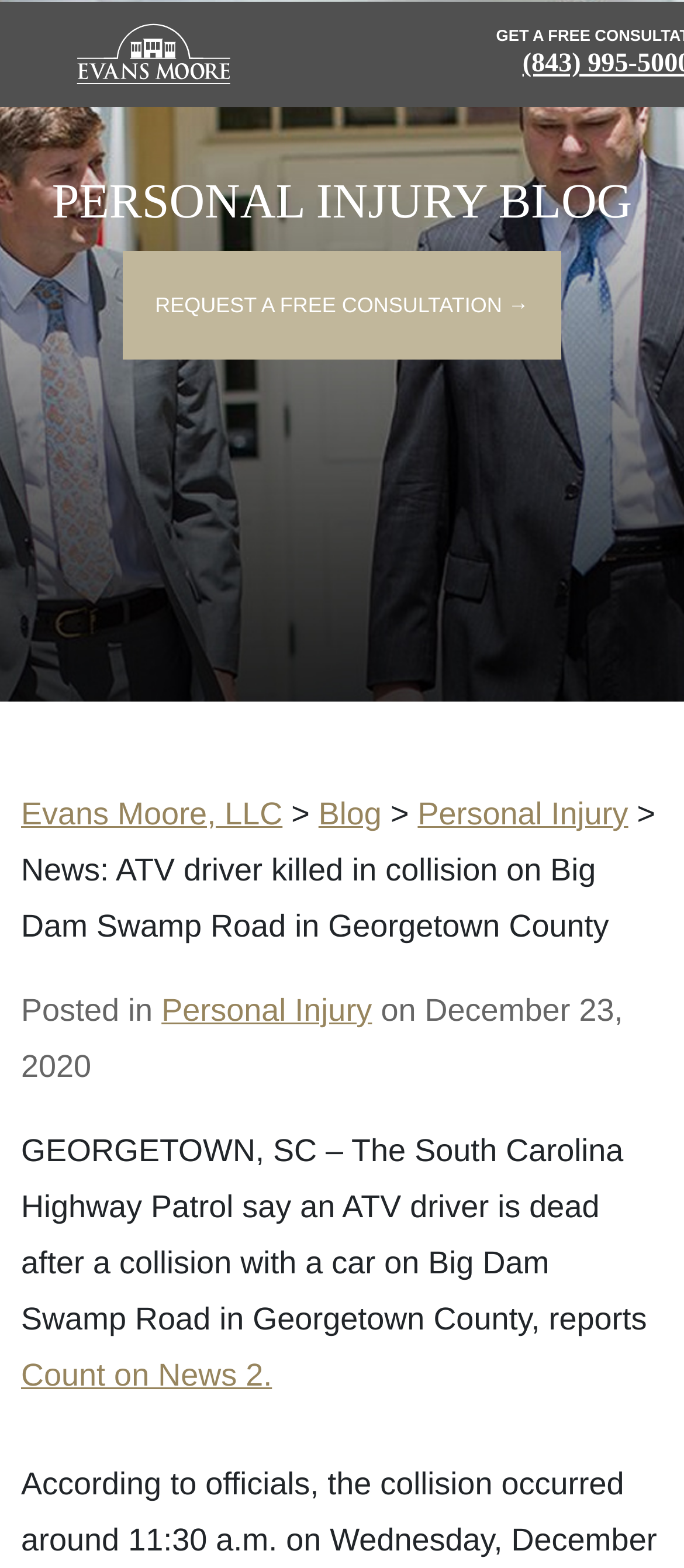Give the bounding box coordinates for the element described by: "Evans Moore, LLC".

[0.031, 0.507, 0.413, 0.529]